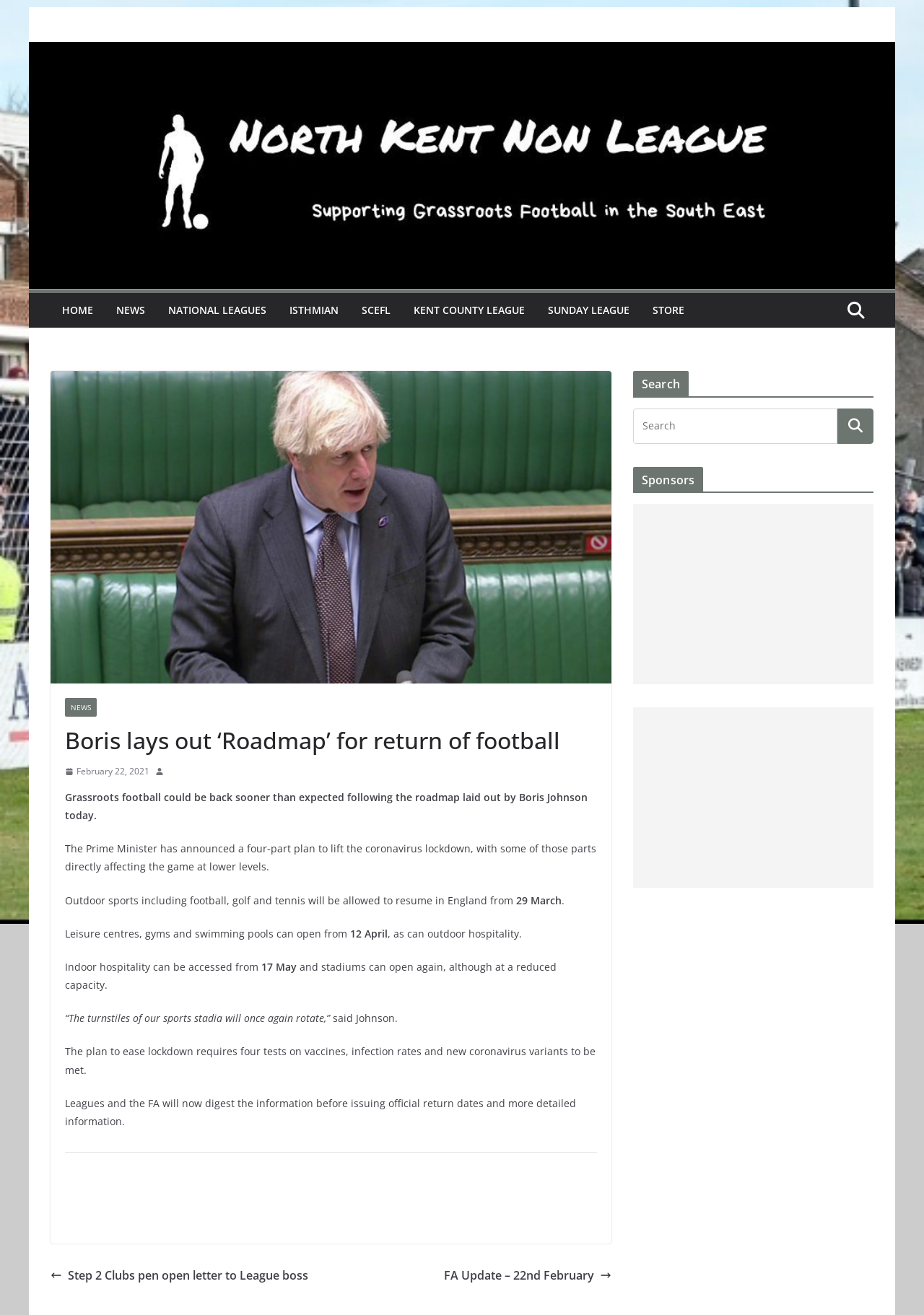Identify the coordinates of the bounding box for the element that must be clicked to accomplish the instruction: "Click on the 'HOME' link".

[0.067, 0.229, 0.101, 0.244]